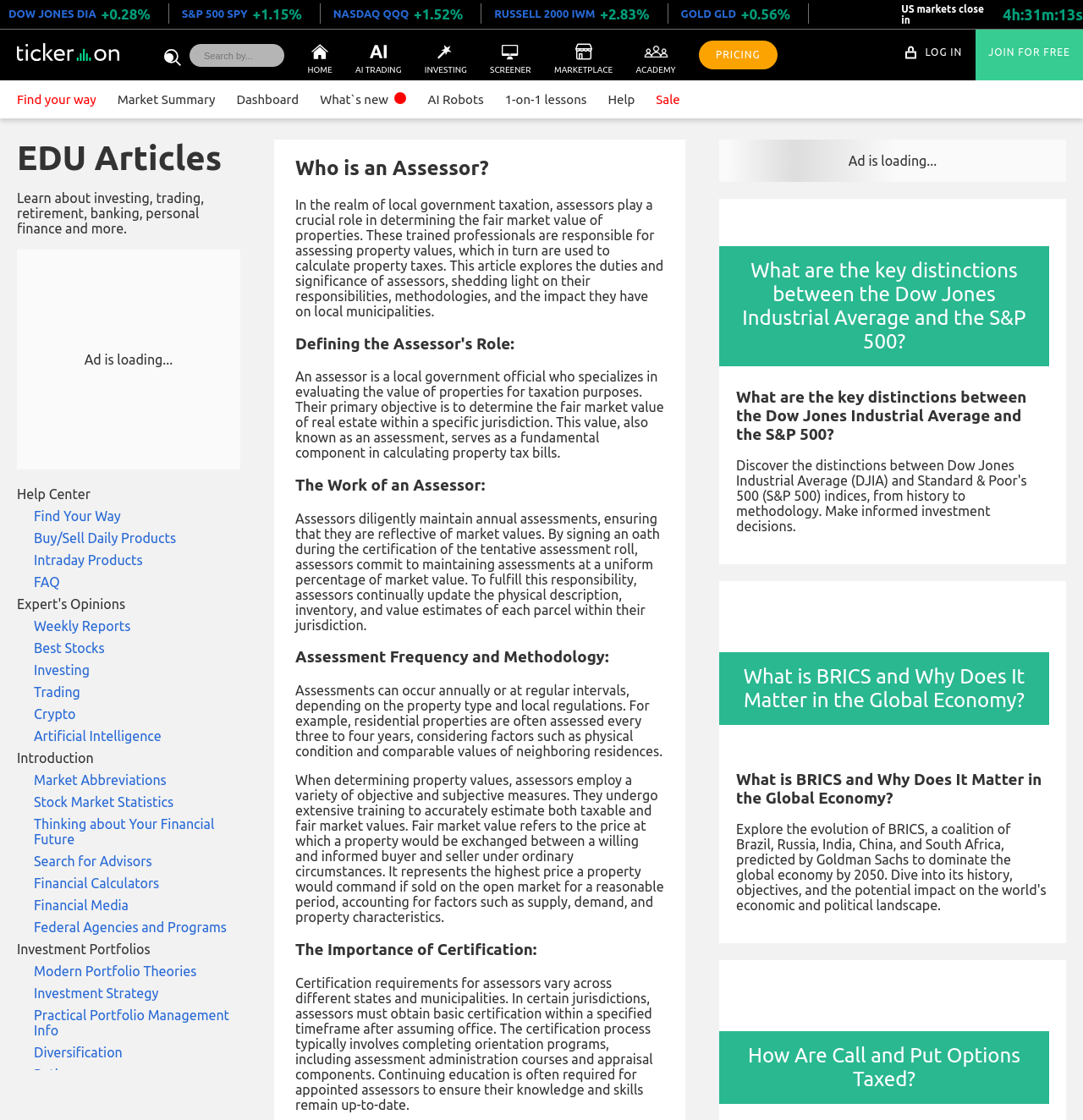Find the bounding box of the UI element described as follows: "Practical Portfolio Management Info".

[0.016, 0.9, 0.222, 0.927]